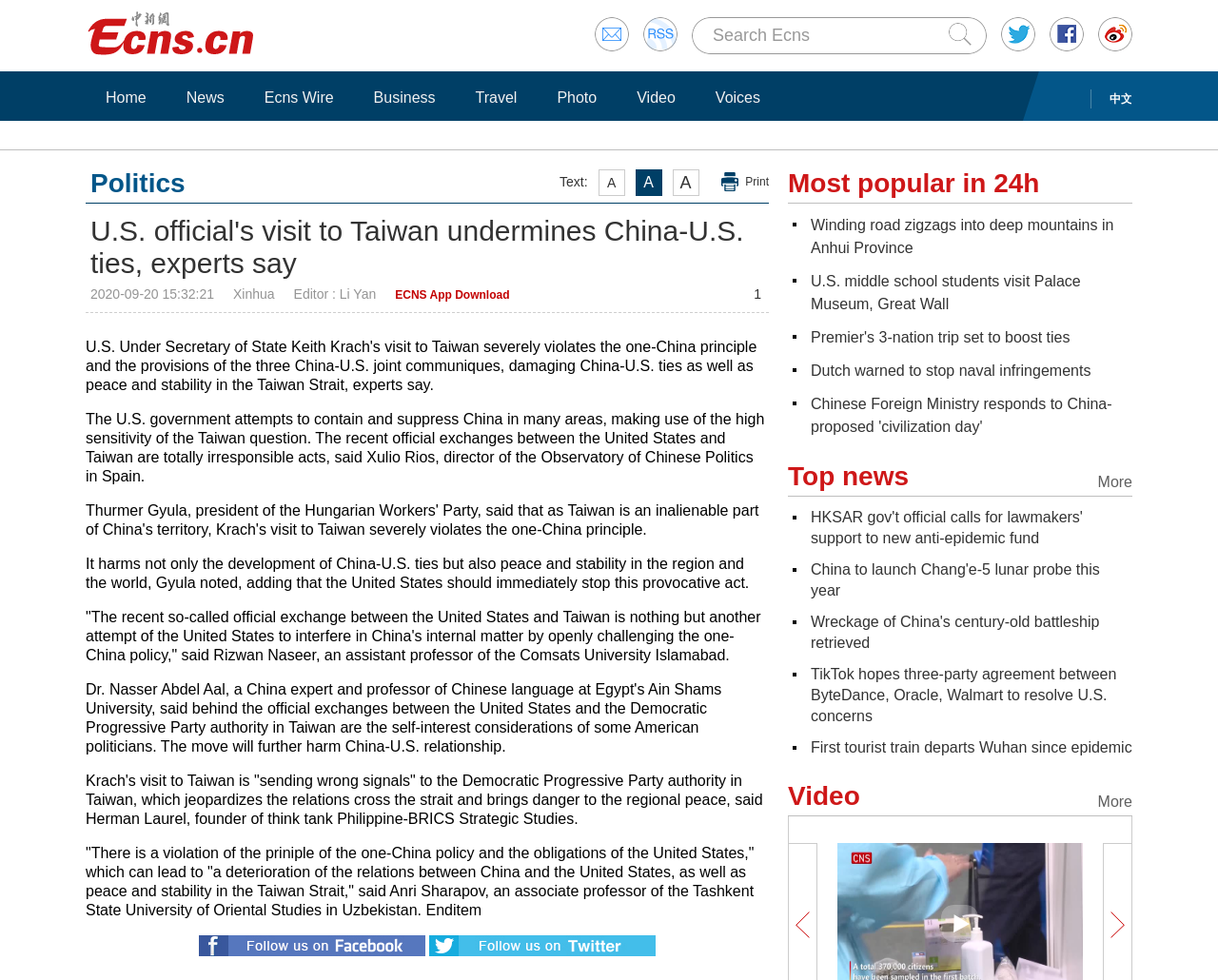Given the description of a UI element: "News", identify the bounding box coordinates of the matching element in the webpage screenshot.

[0.144, 0.089, 0.193, 0.11]